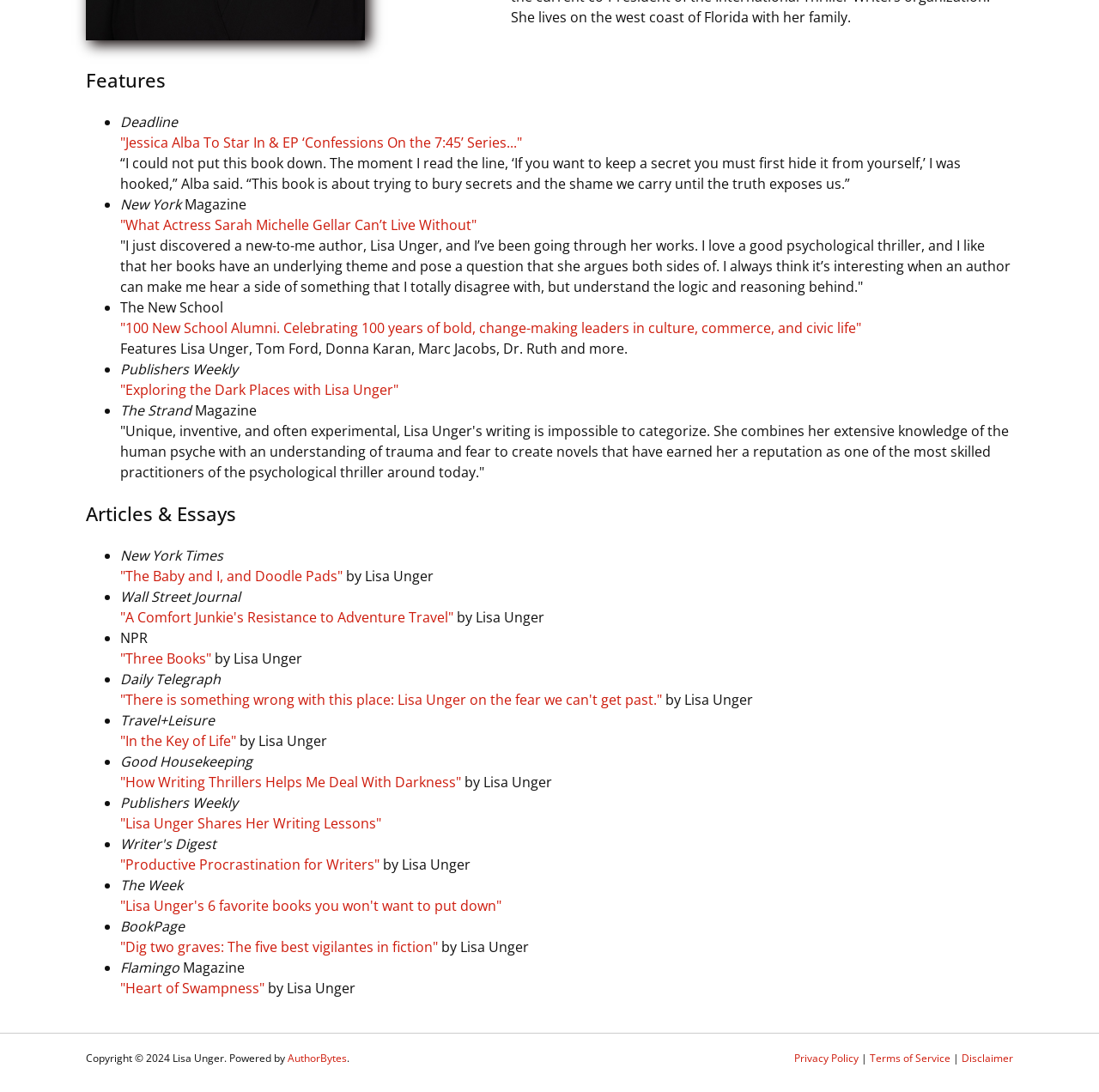Given the element description Privacy Policy, specify the bounding box coordinates of the corresponding UI element in the format (top-left x, top-left y, bottom-right x, bottom-right y). All values must be between 0 and 1.

[0.723, 0.962, 0.781, 0.976]